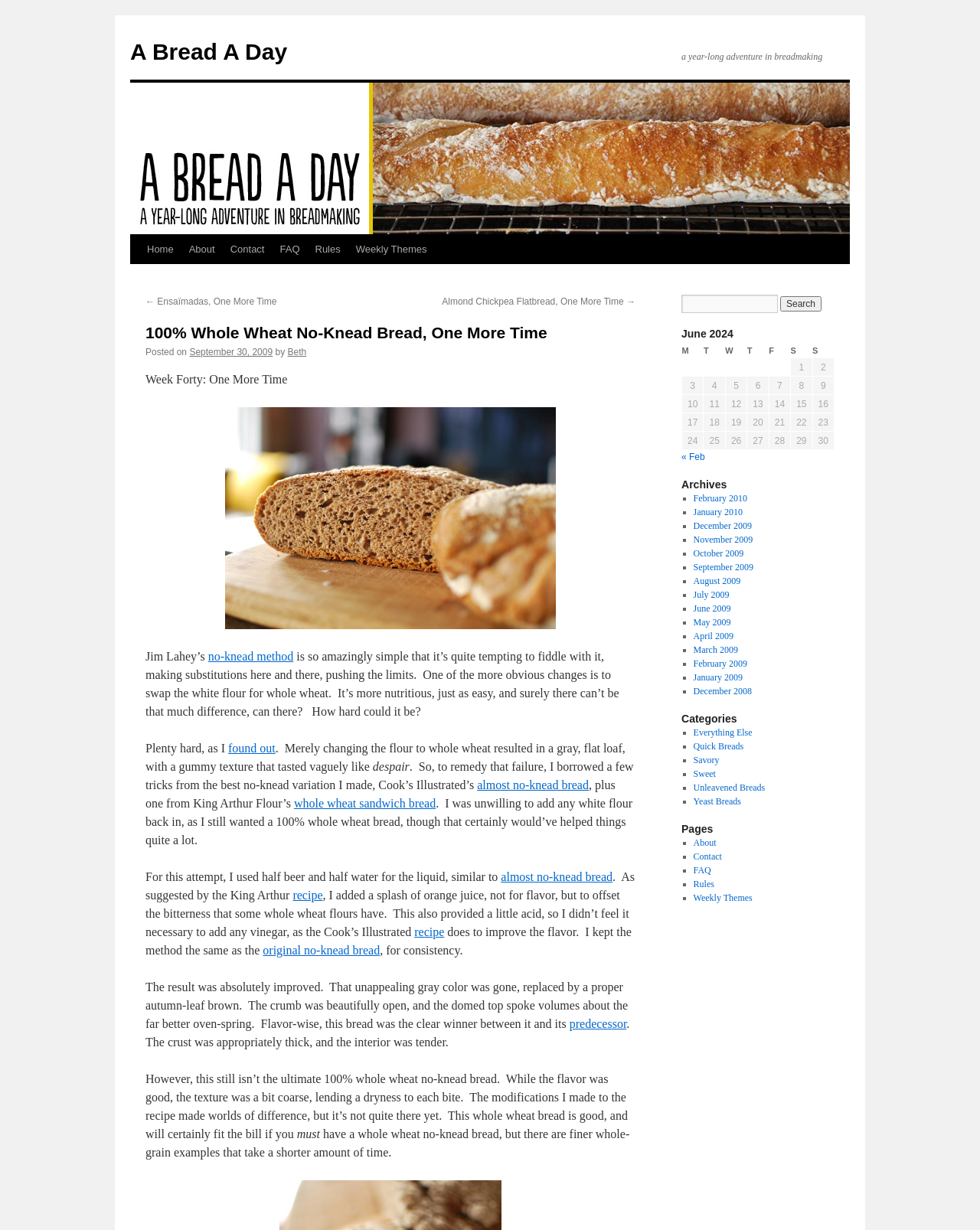Kindly provide the bounding box coordinates of the section you need to click on to fulfill the given instruction: "Click the '← Ensaïmadas, One More Time' link".

[0.148, 0.241, 0.282, 0.25]